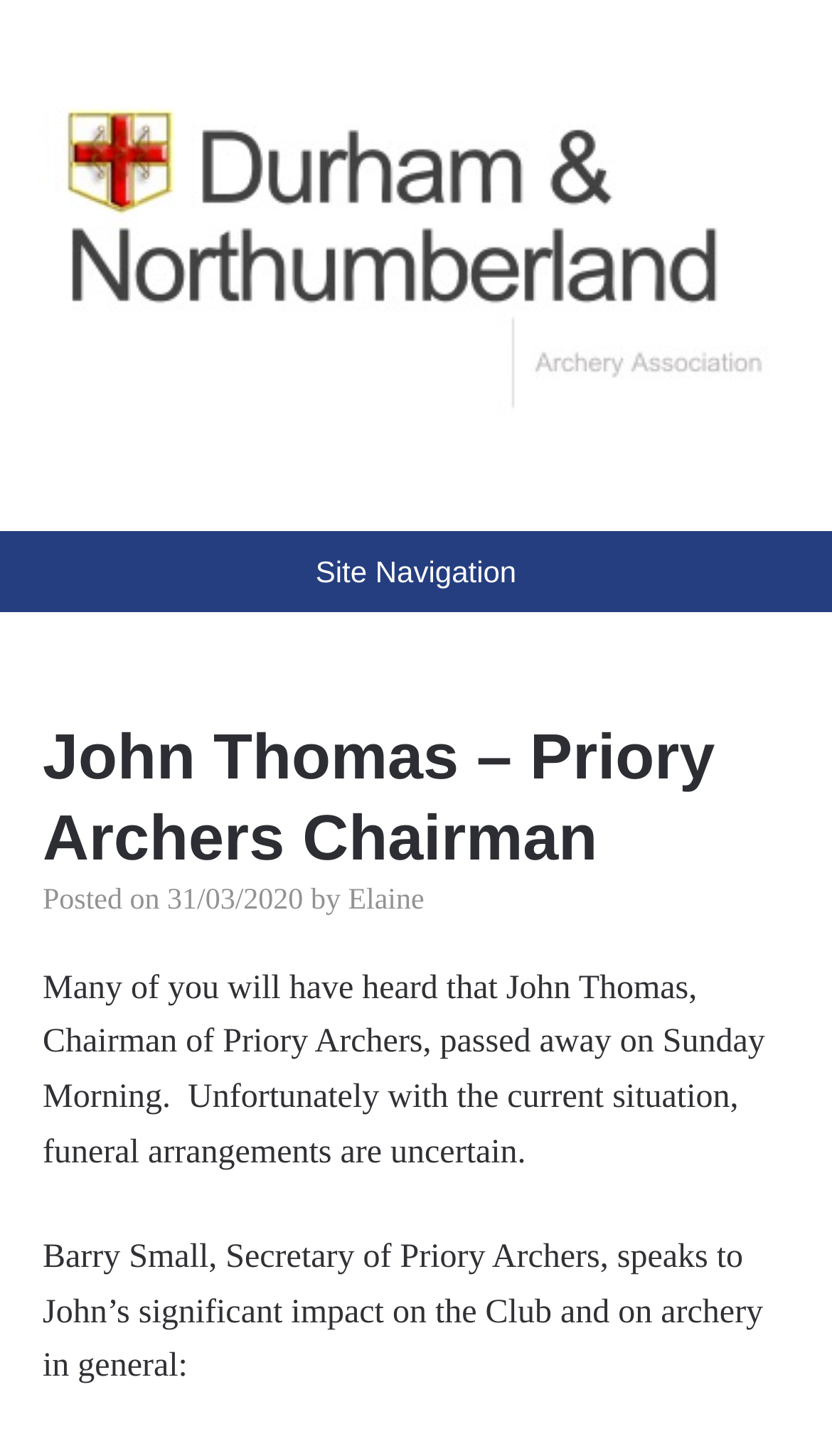Write an extensive caption that covers every aspect of the webpage.

The webpage is about John Thomas, the Chairman of Priory Archers, who has passed away. At the top of the page, there is a link to "Durham & Northumberland" accompanied by an image with the same name. Below this, there is a static text "Archery Association". 

On the left side of the page, there is a button for site navigation. To the right of this button, there is a header section that contains a heading with the title "John Thomas – Priory Archers Chairman". Below the heading, there is a paragraph of text that mentions John Thomas's passing, followed by a link to the date "31/03/2020". 

Further down, there is another paragraph of text that quotes Barry Small, the Secretary of Priory Archers, speaking about John Thomas's impact on the club and archery in general.